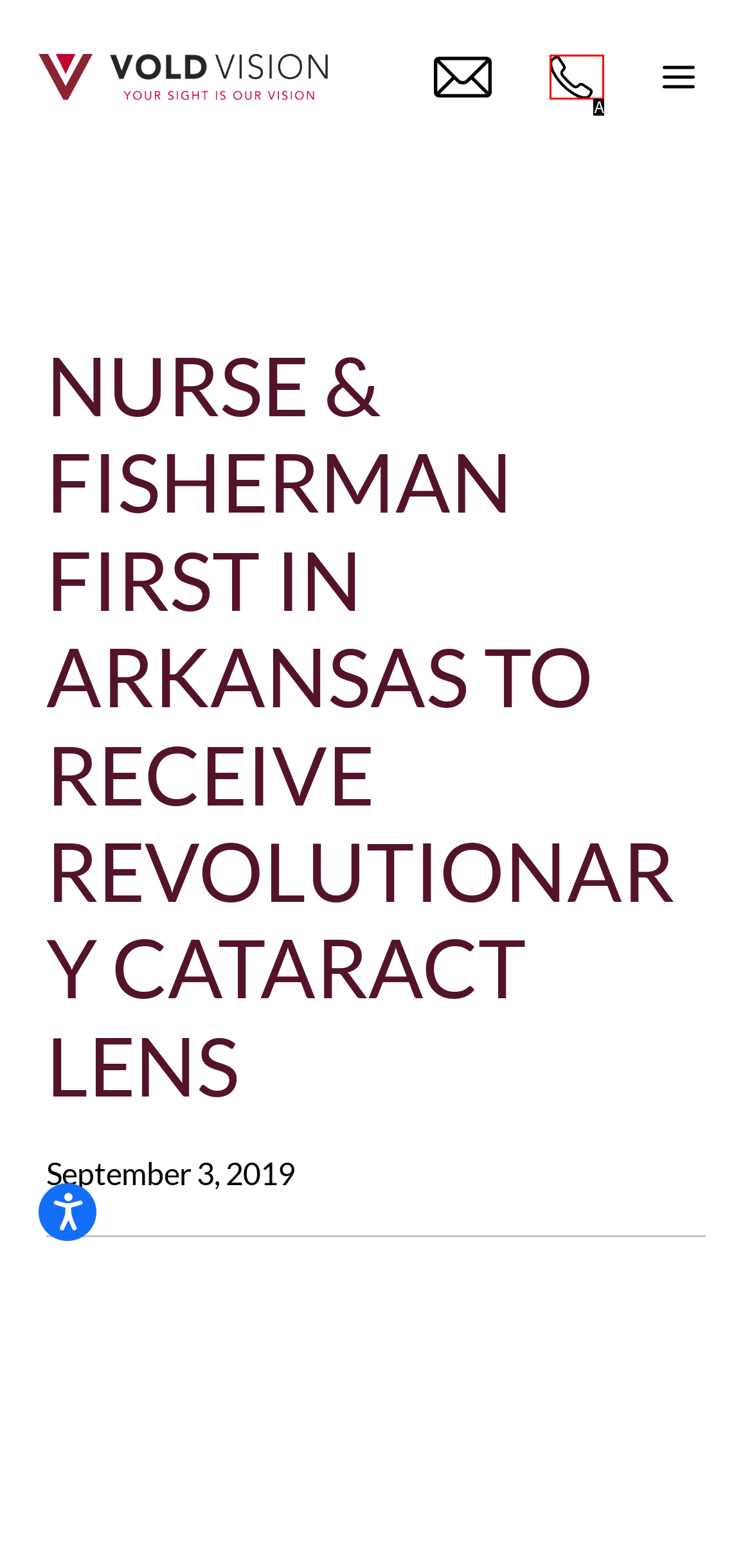Given the description: alt="Vold Vision Fayetteville", select the HTML element that matches it best. Reply with the letter of the chosen option directly.

A